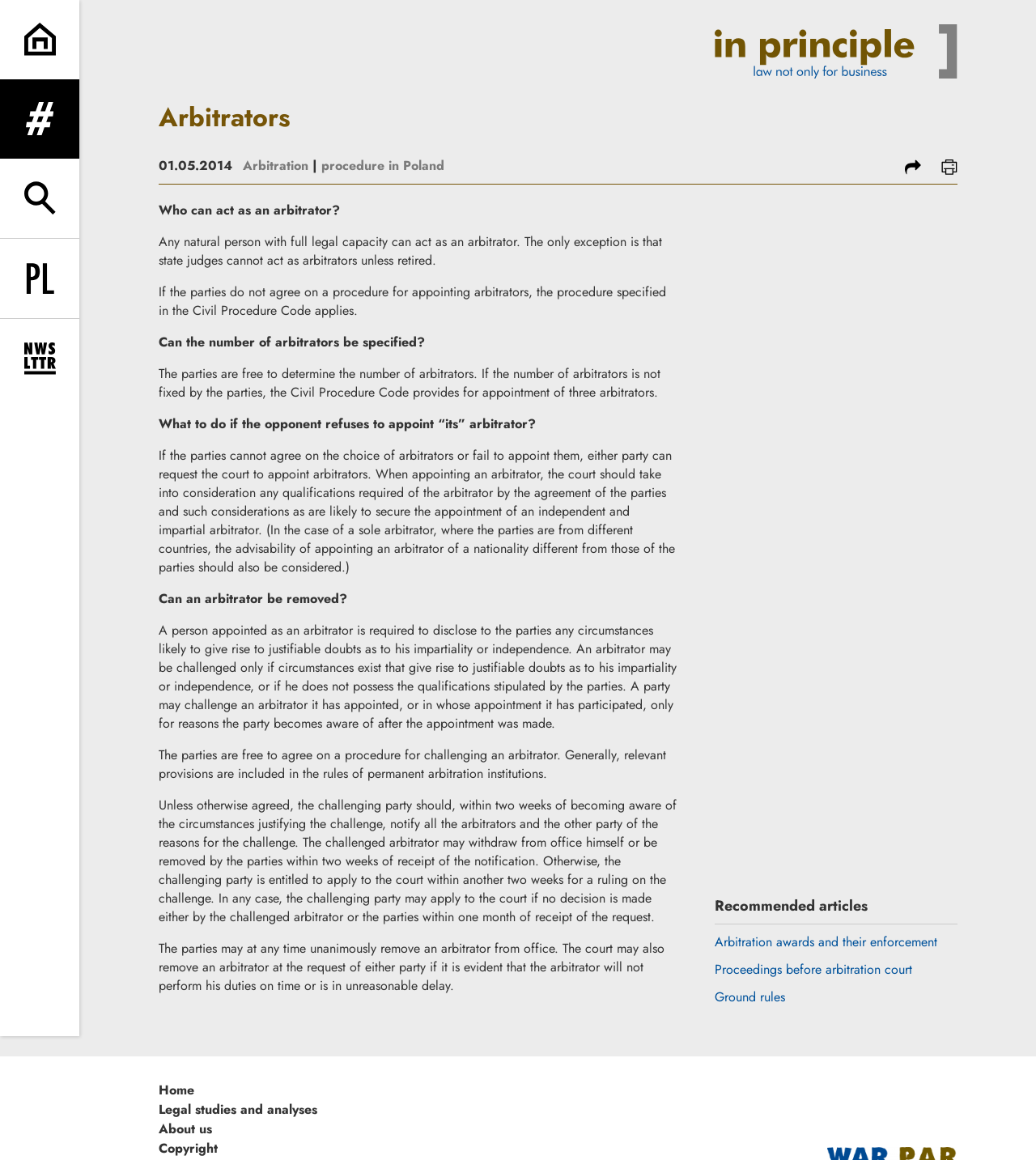Can you pinpoint the bounding box coordinates for the clickable element required for this instruction: "Read article about Arbitration awards and their enforcement"? The coordinates should be four float numbers between 0 and 1, i.e., [left, top, right, bottom].

[0.69, 0.804, 0.924, 0.821]